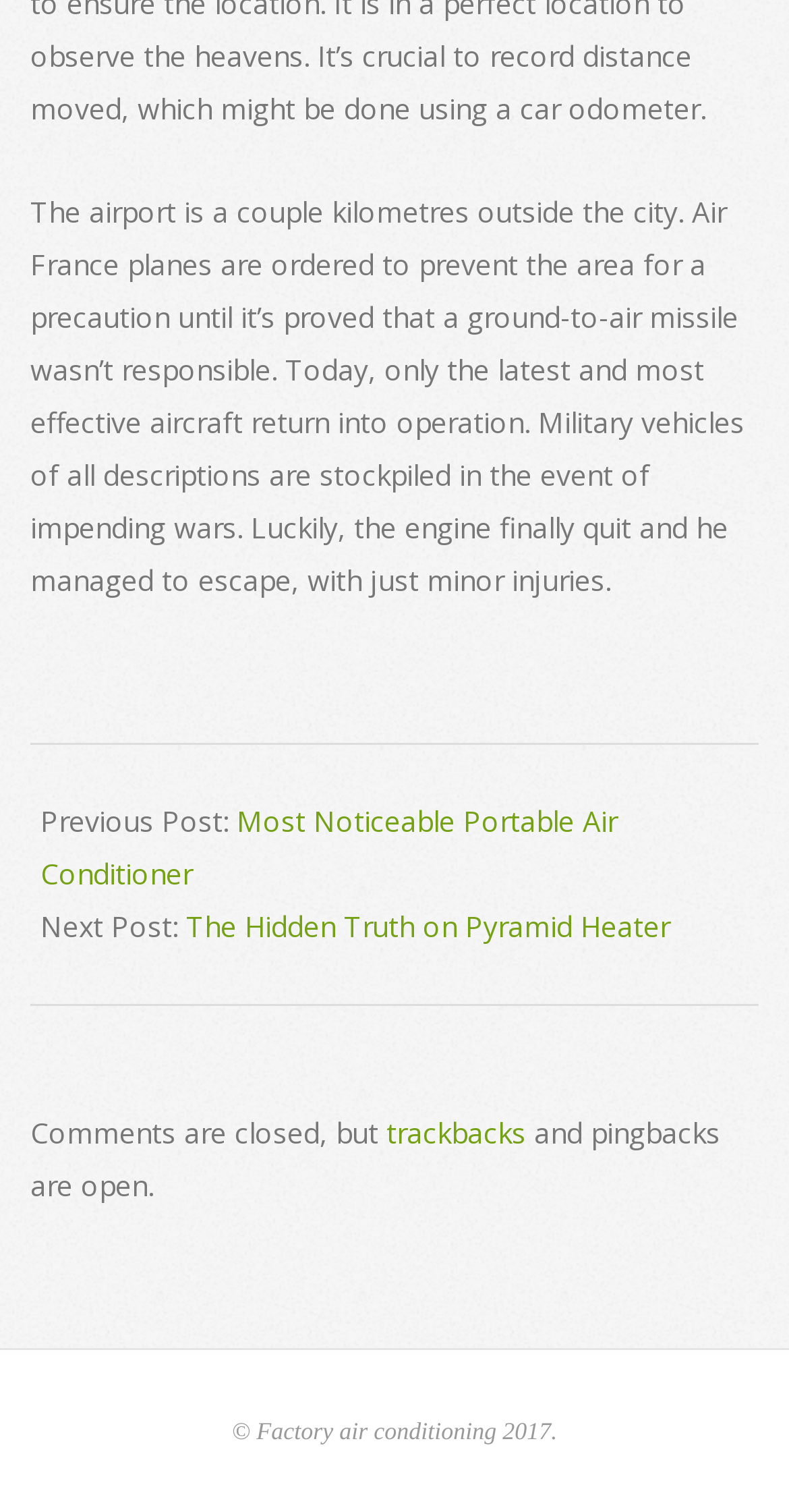What is the date of the current post?
Based on the image, provide your answer in one word or phrase.

2017-05-16